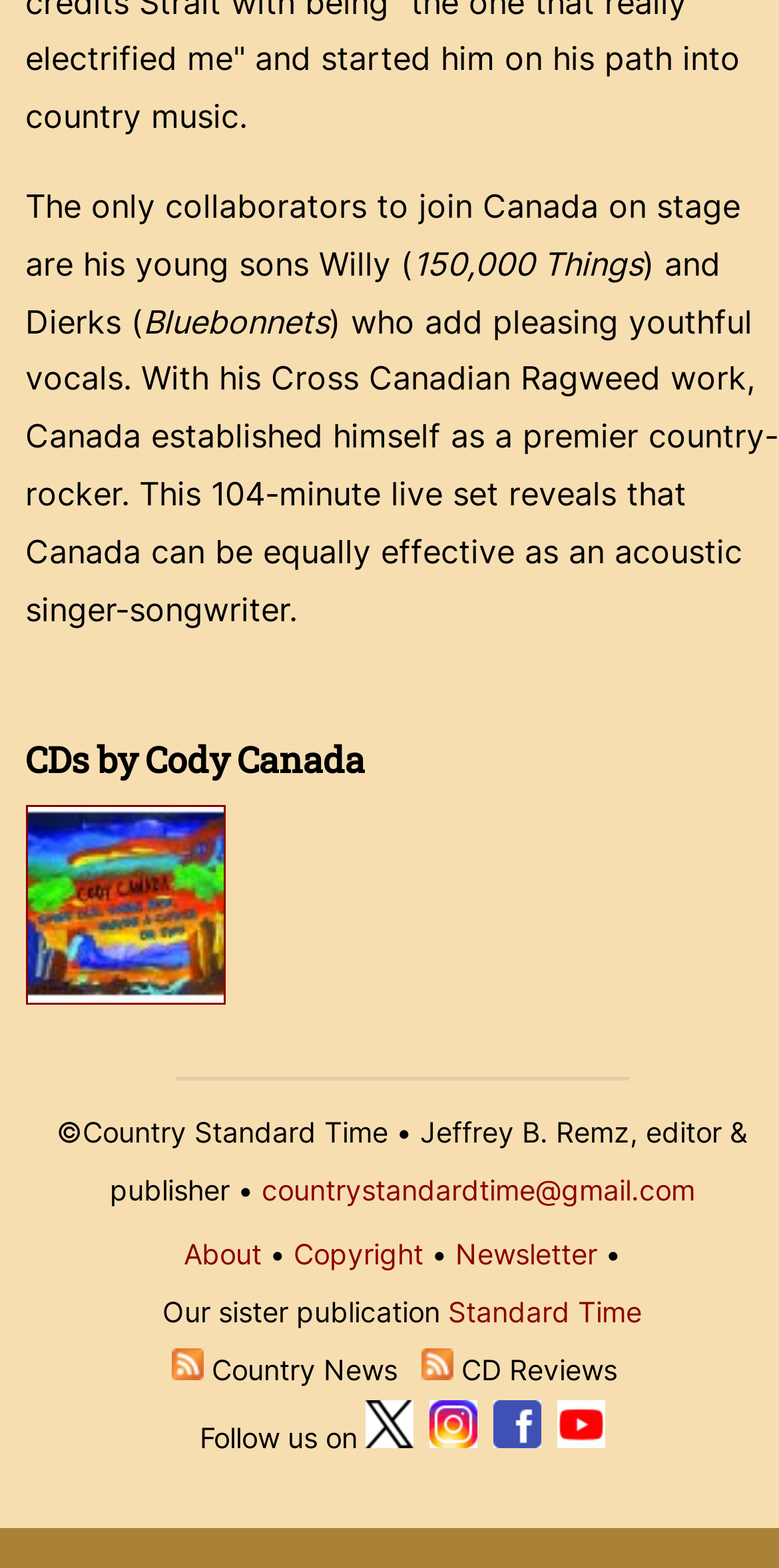Please give a short response to the question using one word or a phrase:
How can users follow Country Standard Time?

On Twitter, Instagram, Facebook, and YouTube